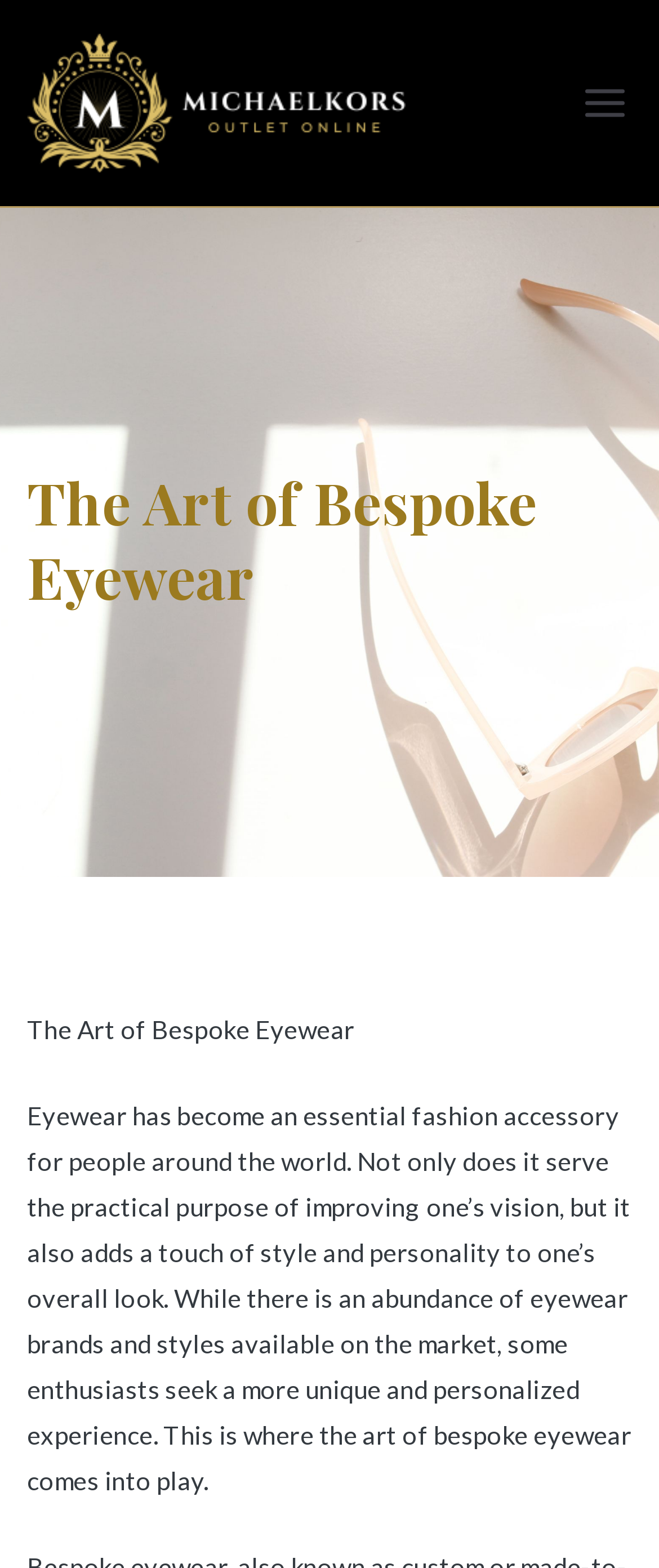What is the focus of the webpage?
Offer a detailed and full explanation in response to the question.

By analyzing the webpage content, I can infer that the focus of the webpage is on bespoke eyewear, which is a unique and personalized experience for eyewear enthusiasts, as mentioned in the text.